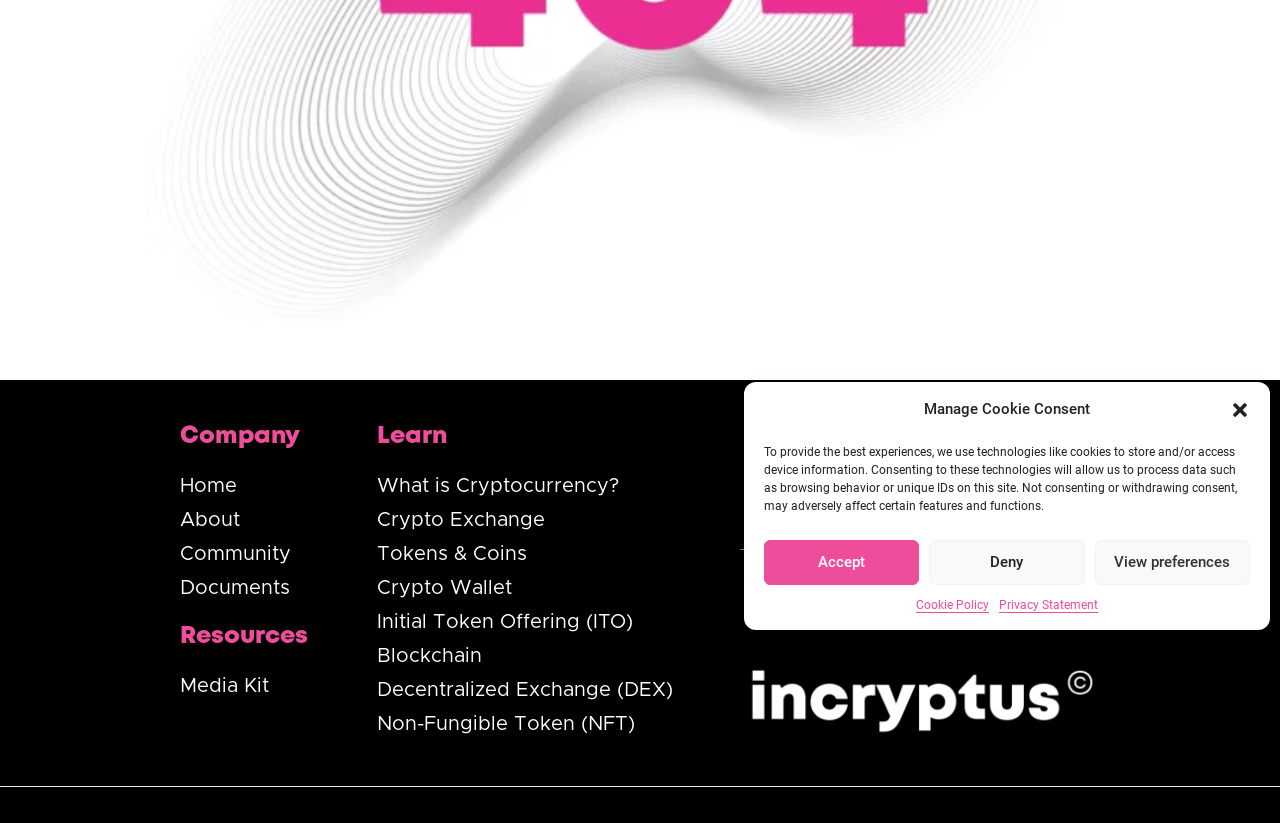Calculate the bounding box coordinates of the UI element given the description: "Initial Token Offering (ITO)".

[0.295, 0.735, 0.495, 0.777]